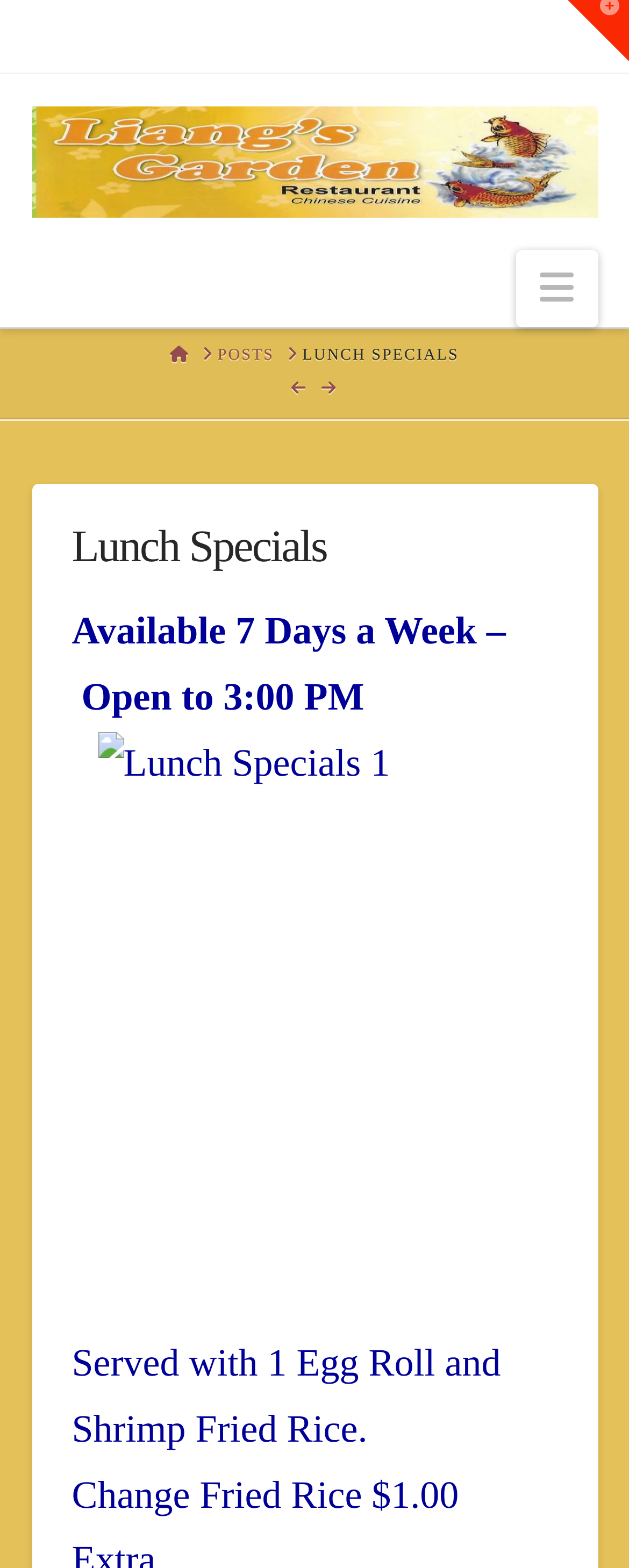Give a short answer using one word or phrase for the question:
What time does the lunch special end?

3:00 PM